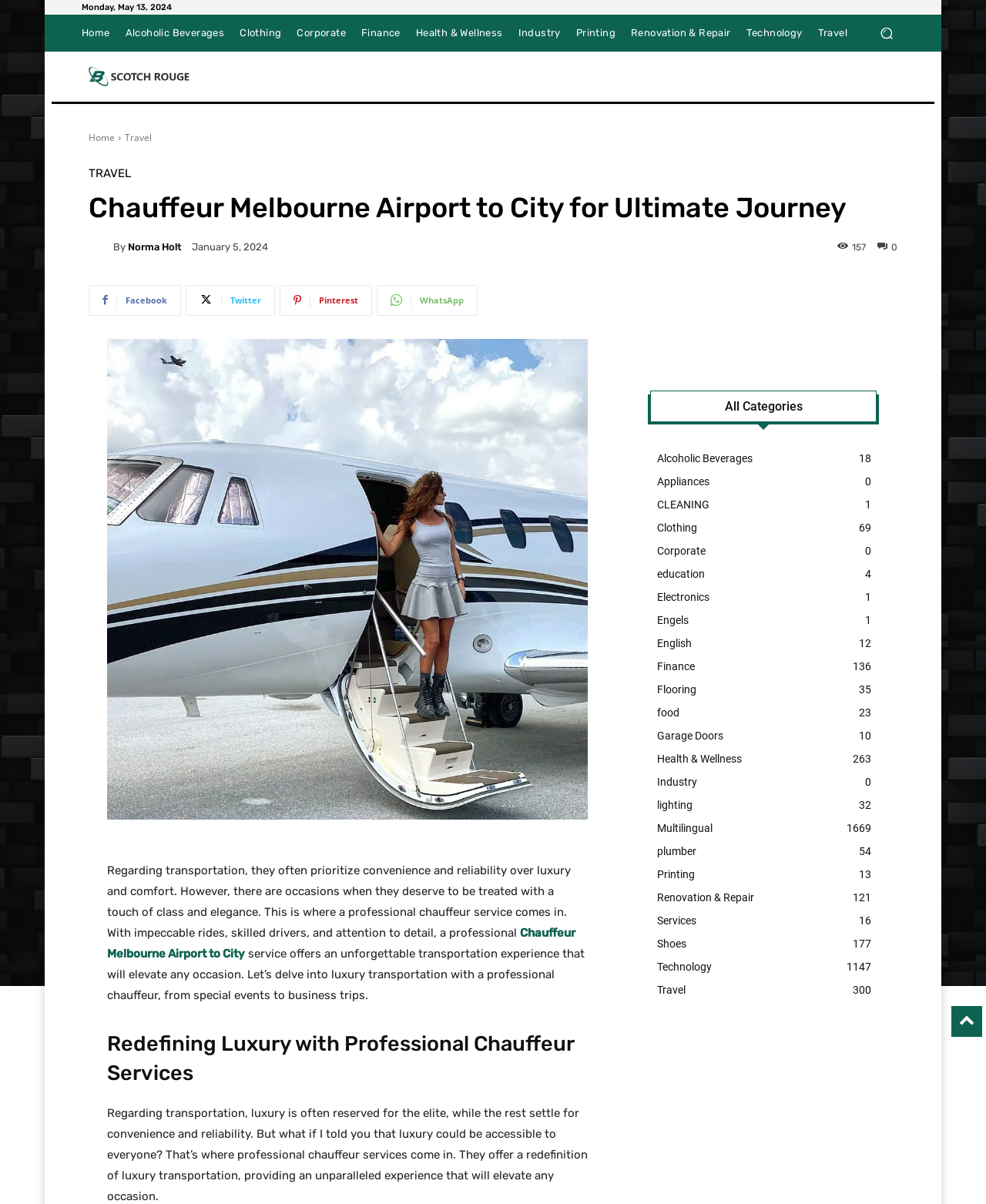Determine the bounding box coordinates of the section I need to click to execute the following instruction: "Explore the 'Health & Wellness' category". Provide the coordinates as four float numbers between 0 and 1, i.e., [left, top, right, bottom].

[0.657, 0.62, 0.891, 0.64]